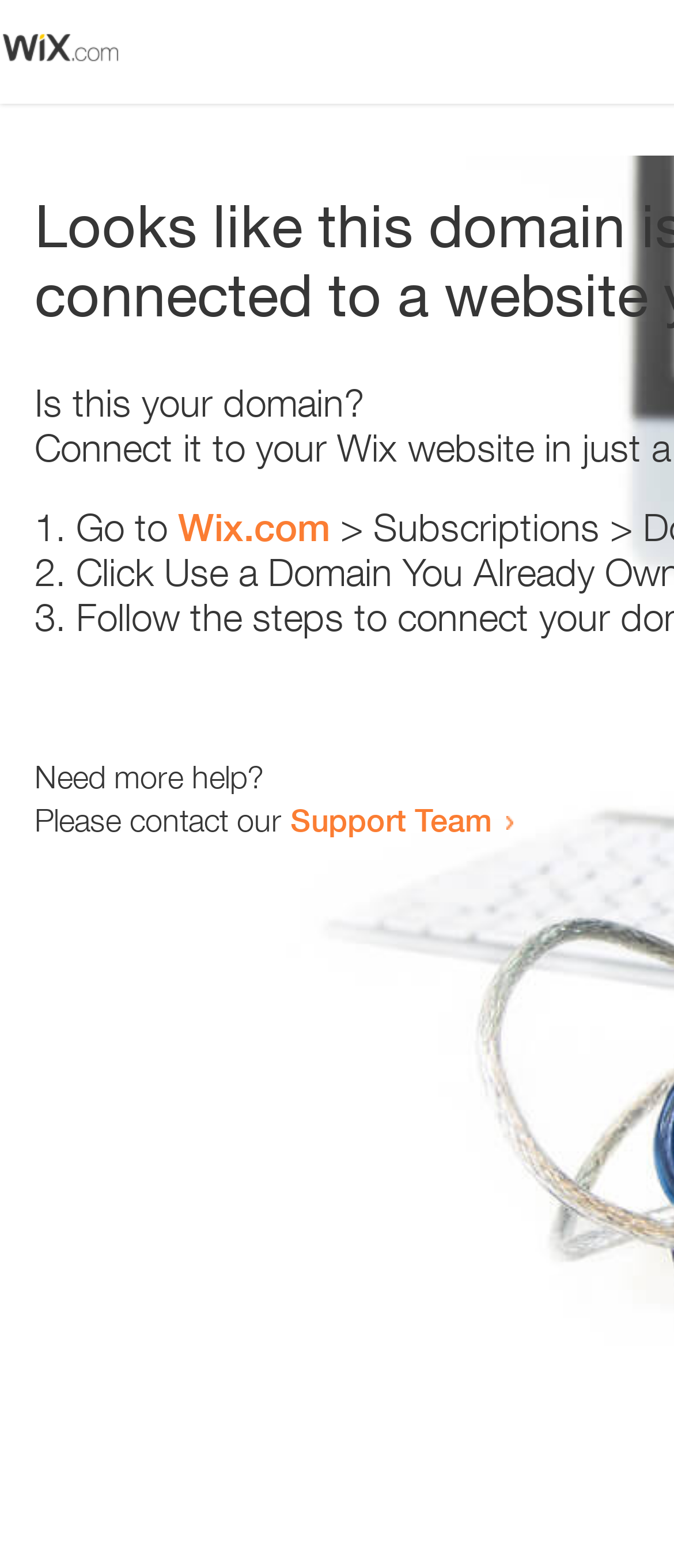Based on the element description: "Support Team", identify the UI element and provide its bounding box coordinates. Use four float numbers between 0 and 1, [left, top, right, bottom].

[0.431, 0.51, 0.731, 0.535]